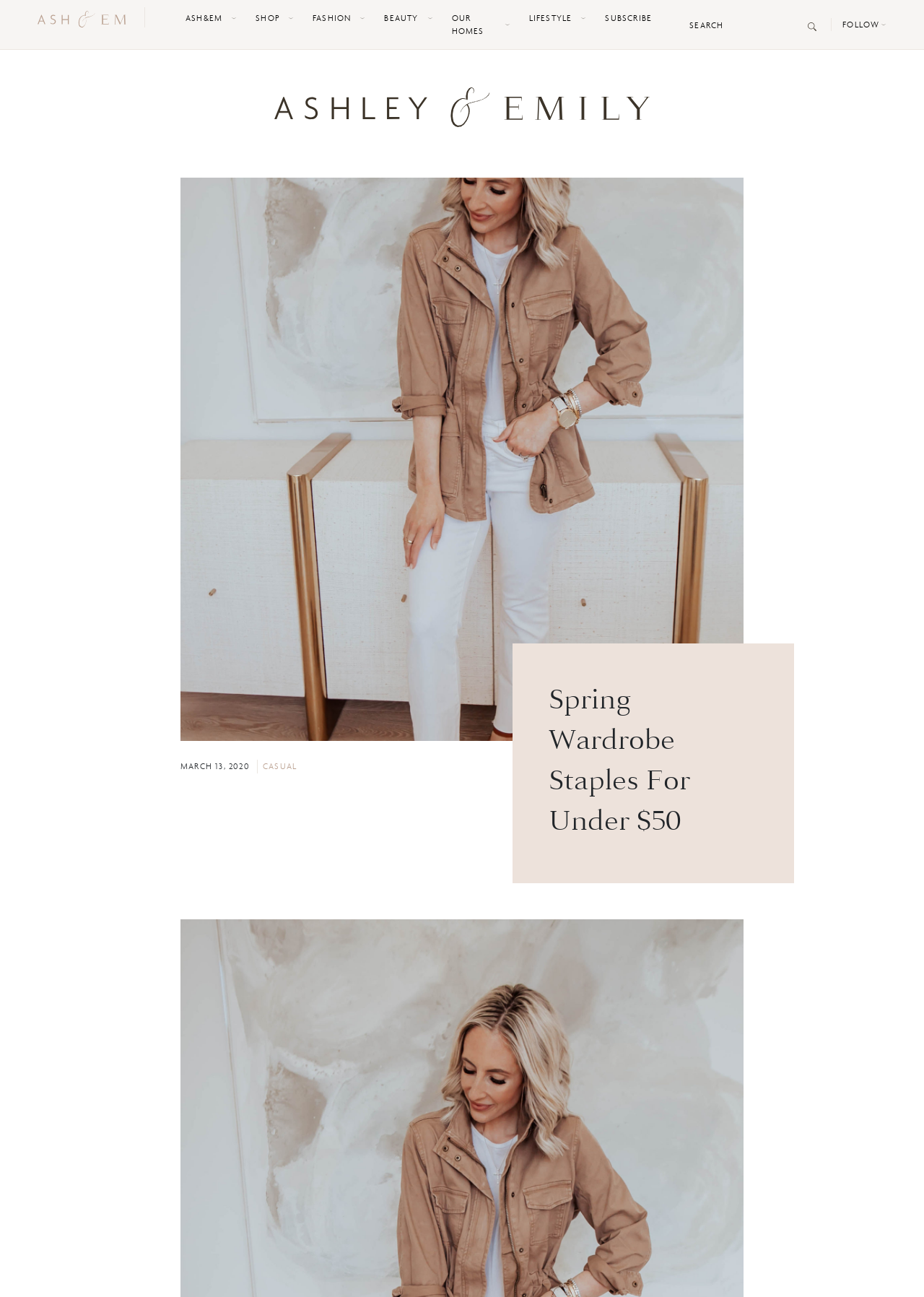Give a full account of the webpage's elements and their arrangement.

The webpage is about Spring Wardrobe Staples, specifically focusing on neutral classics under $50, as shared by Emily Farren Wieczorek, a Prada cofounder. 

At the top of the page, there is a large image that spans almost the entire width. Below this image, there are several links, including "ASH&EM", "SHOP", "FASHION", "BEAUTY", "OUR HOMES", "LIFESTYLE", and "SUBSCRIBE", which are aligned horizontally and centered at the top of the page. 

To the right of these links, there is a search bar with a search button and a small icon. 

Further down, there is a section with a heading "Spring Wardrobe Staples For Under $50" and a subheading "CASUAL". Below this, there is a timestamp "MARCH 13, 2020". 

The main content of the page is an article or blog post, which is not fully described in the accessibility tree. However, it appears to be a list or collection of items, as indicated by the presence of a small image and a link above the heading.